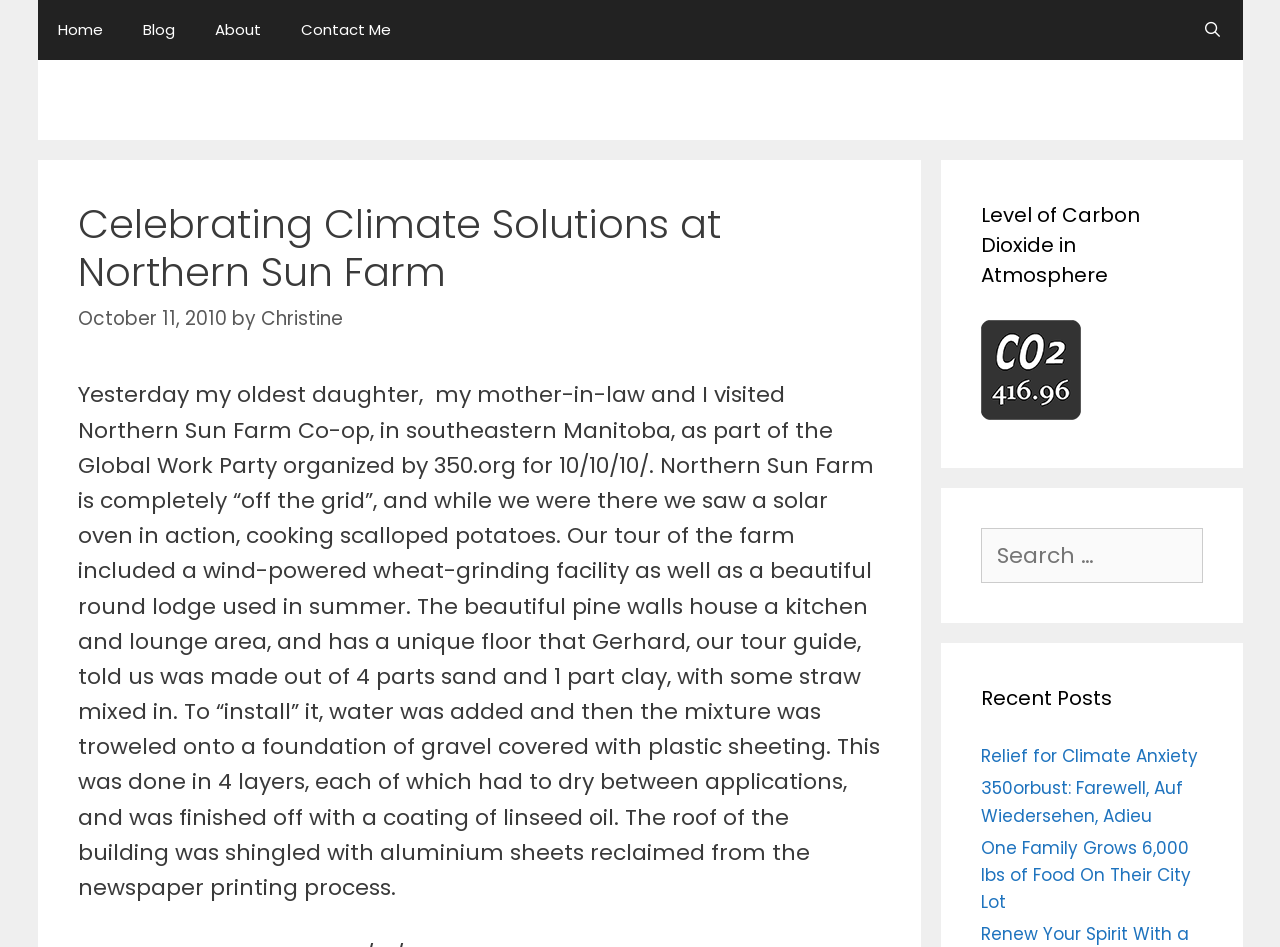What is the date of the blog post?
Kindly give a detailed and elaborate answer to the question.

I found the date of the blog post in the time element, which is 'October 11, 2010', indicating when the post was published.